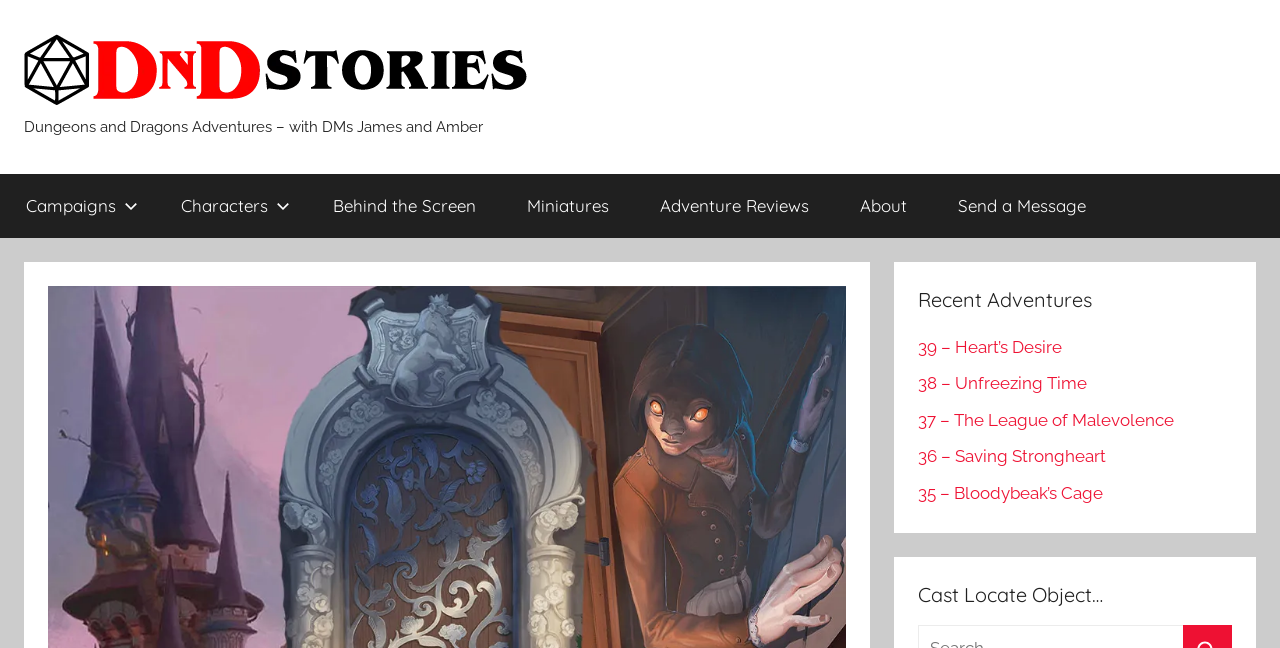Offer a detailed account of what is visible on the webpage.

This webpage is about Dungeons and Dragons adventures, specifically the "Palace Garden Exploration" campaign. At the top left, there is a link to skip to the content, followed by a logo and a link to "D&D Stories" with an image. Below this, there is a heading that reads "Dungeons and Dragons Adventures – with DMs James and Amber".

On the top right, there is a primary navigation menu with links to various sections, including "Campaigns", "Characters", "Behind the Screen", "Miniatures", "Adventure Reviews", "About", and "Send a Message". 

Below the navigation menu, there is a heading that says "Recent Adventures", followed by a list of links to recent adventures, including "Heart's Desire", "Unfreezing Time", "The League of Malevolence", "Saving Strongheart", and "Bloodybeak's Cage". These links are arranged vertically, with the most recent adventure at the top.

Further down, there is another heading that says "Cast Locate Object…", which appears to be a specific episode or chapter in the campaign.